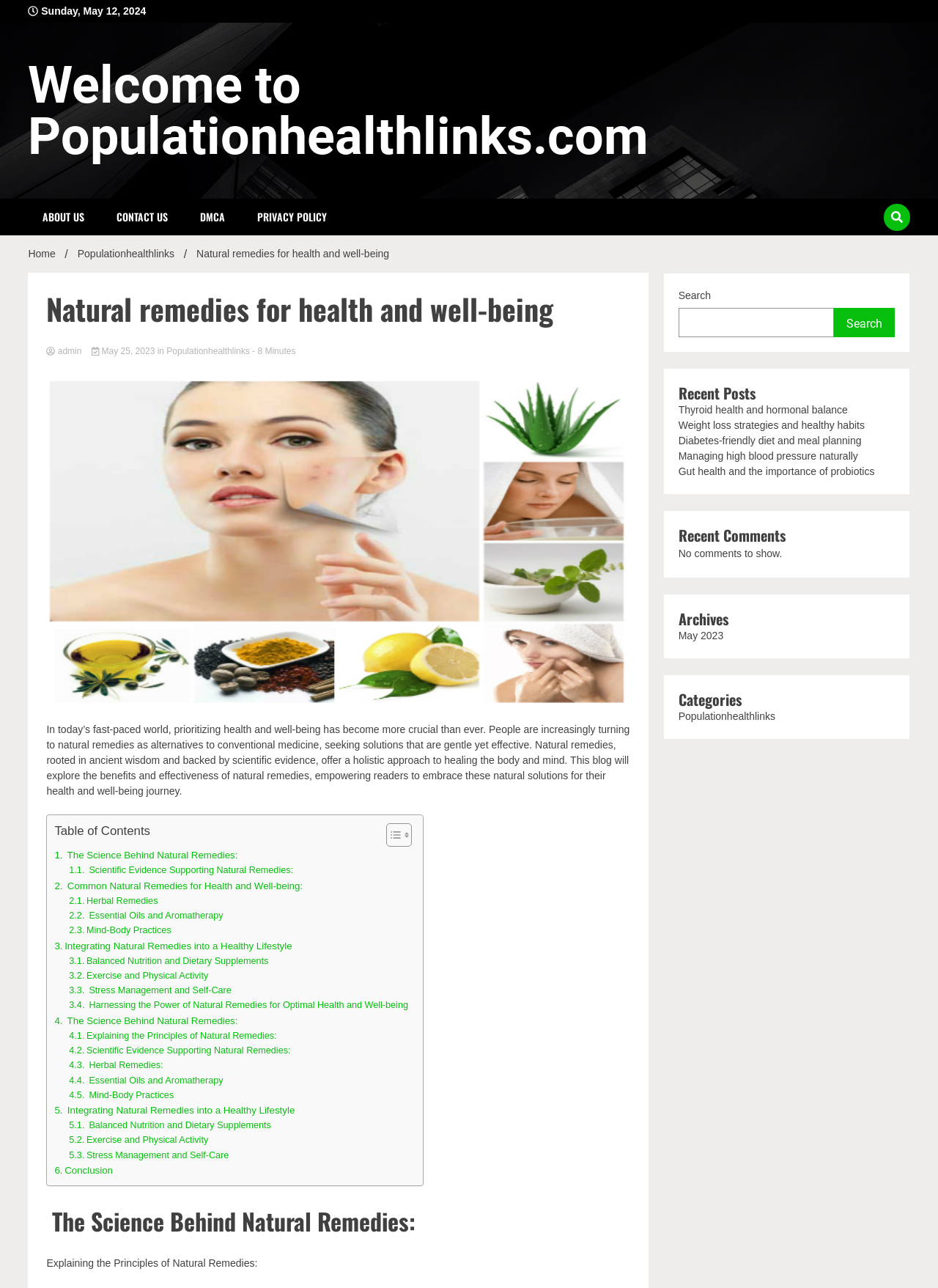What is the estimated reading time of the article?
Answer the question with as much detail as possible.

The estimated reading time of the article is displayed in the generic element with the text 'Estimated Reading Time of Article', and it is 8 minutes, which can be found in the StaticText element with the text '- 8 Minutes'.